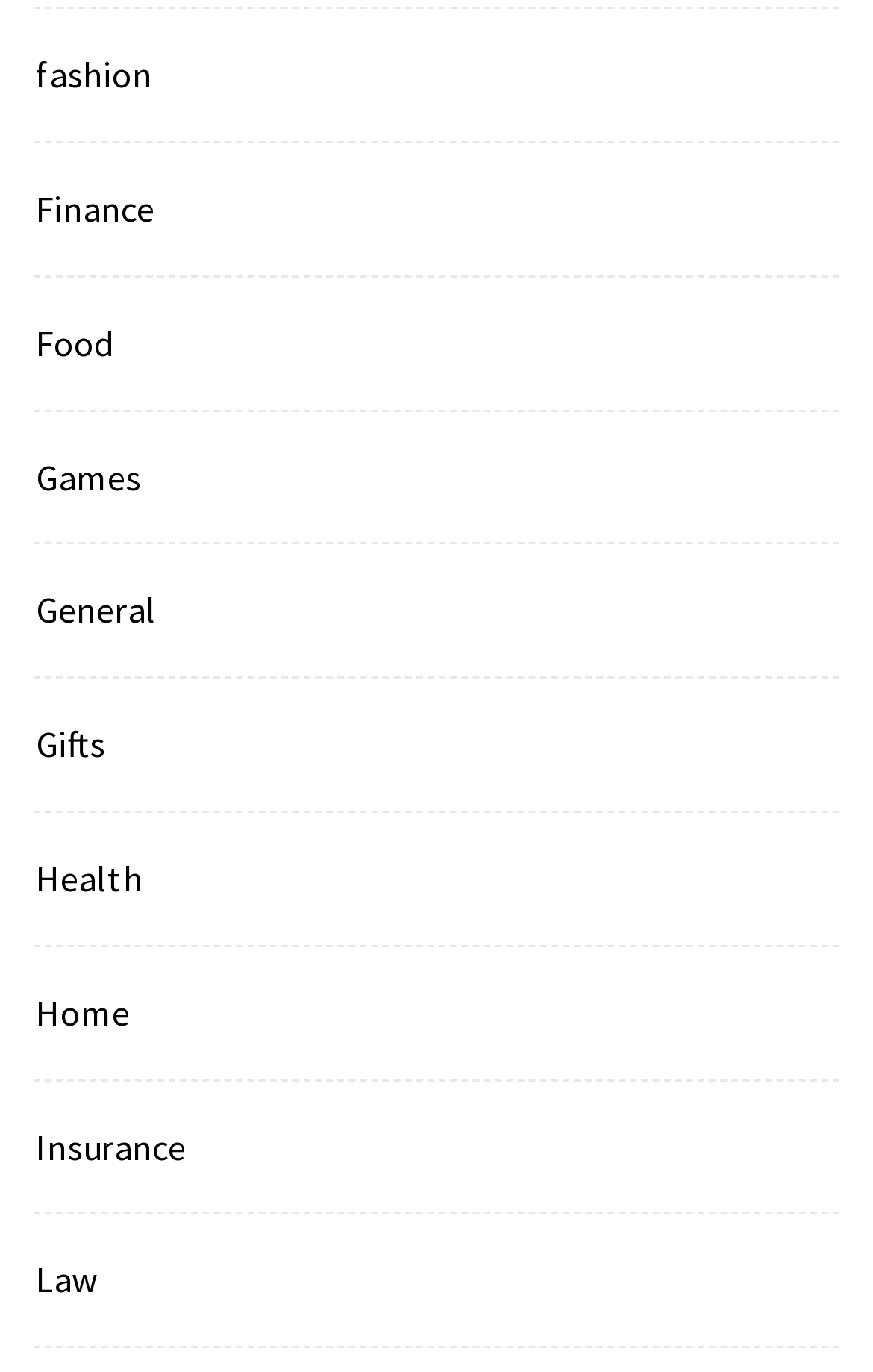Are there more than 5 categories related to lifestyle?
Using the image as a reference, answer the question with a short word or phrase.

Yes